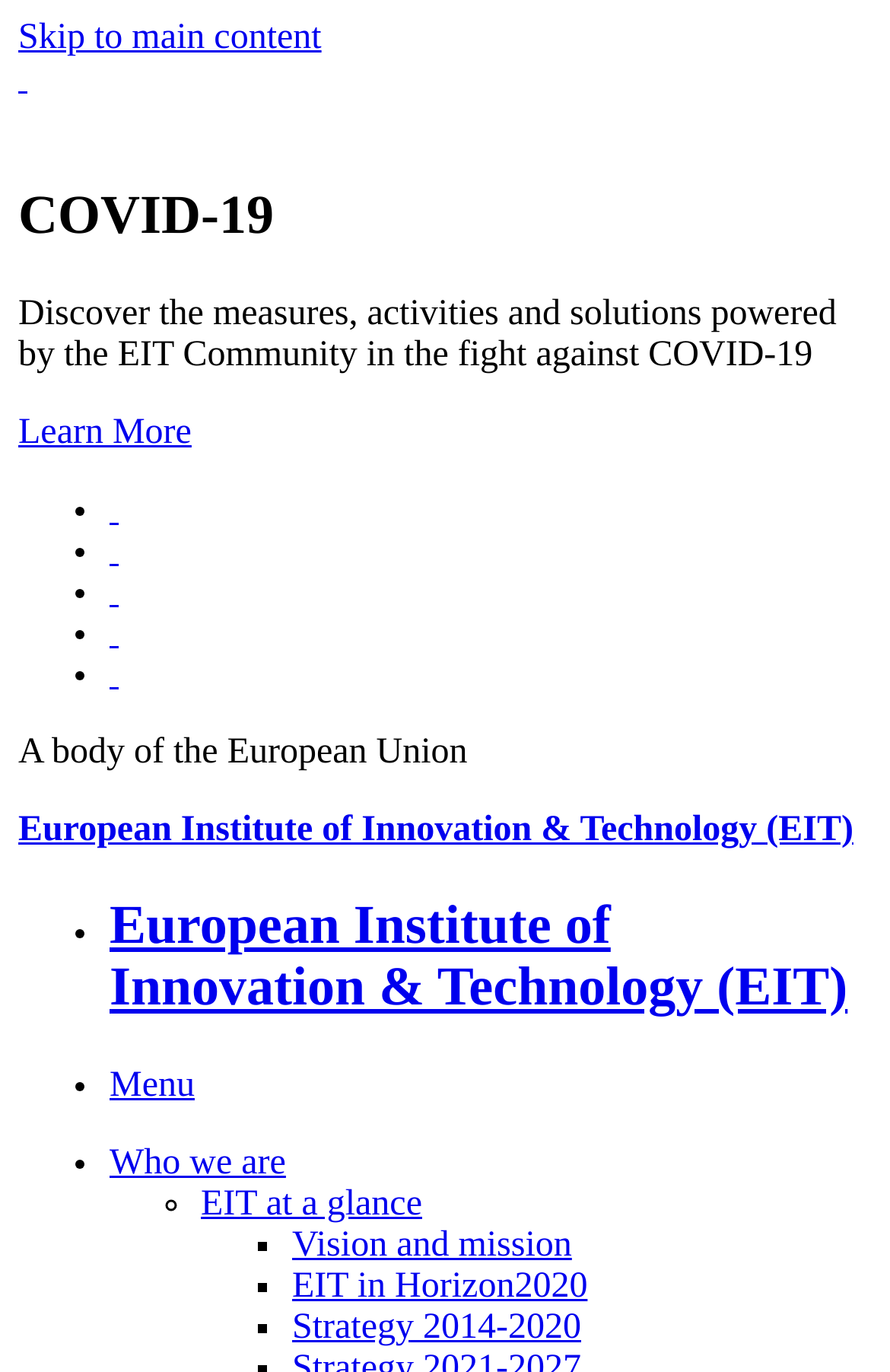What is the type of the organization?
Answer the question with a detailed explanation, including all necessary information.

I found the answer by looking at the static text 'A body of the European Union' which is placed below the link 'European Institute of Innovation & Technology (EIT)', indicating that it is a description of the type of organization.